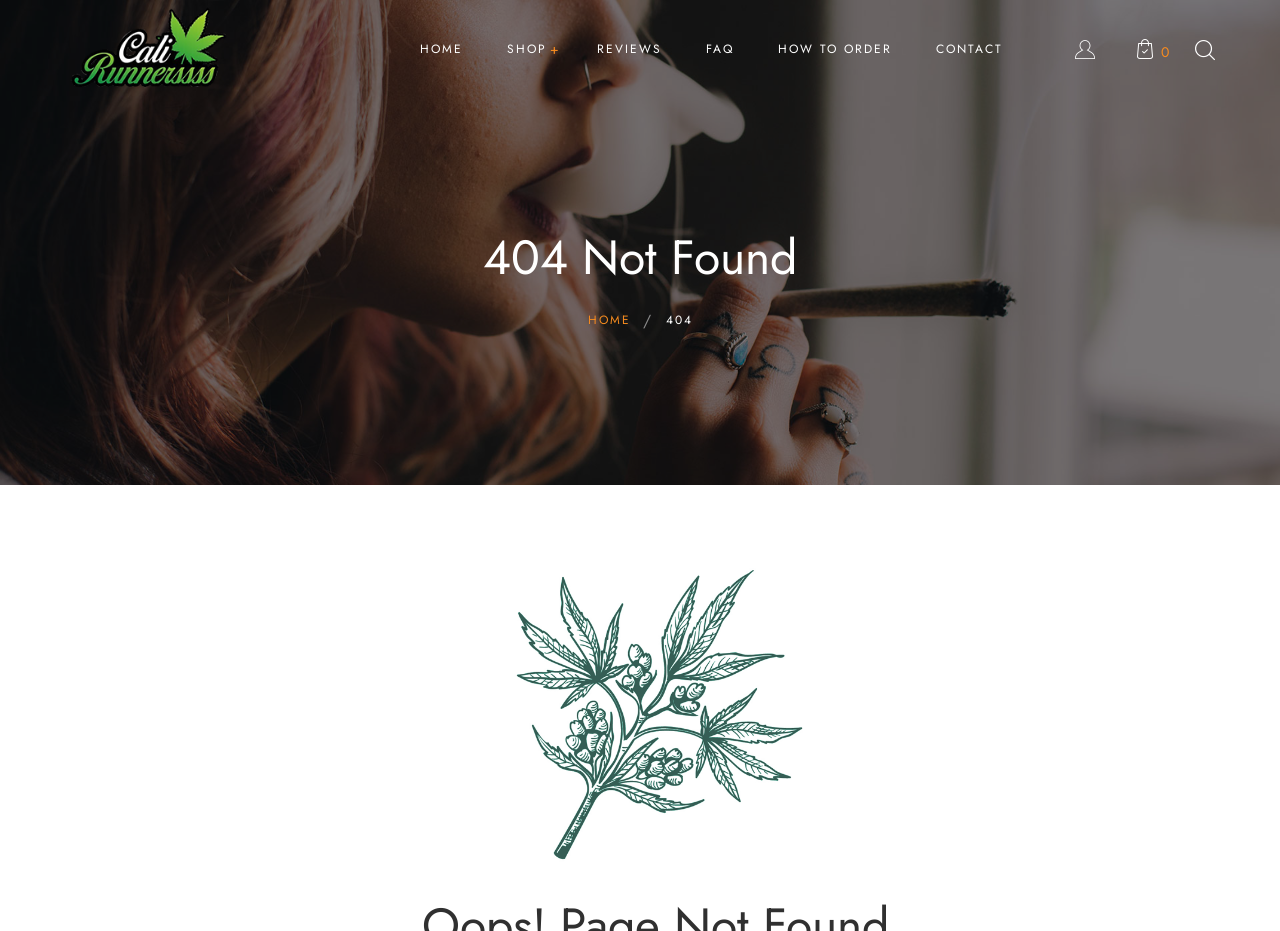Find and specify the bounding box coordinates that correspond to the clickable region for the instruction: "browse flowers products".

[0.328, 0.117, 0.508, 0.161]